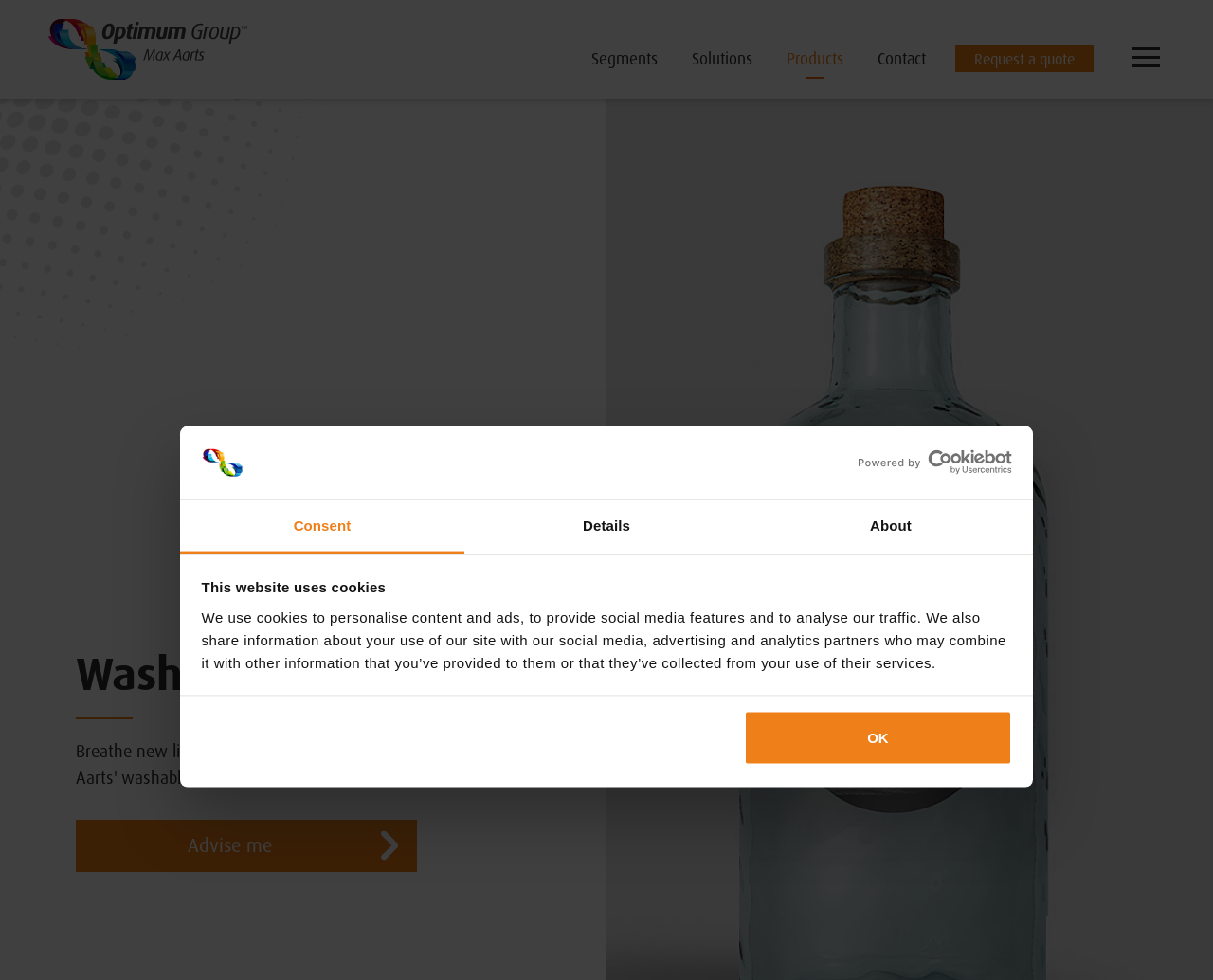Answer the question using only a single word or phrase: 
What is the company name?

Optimum Group